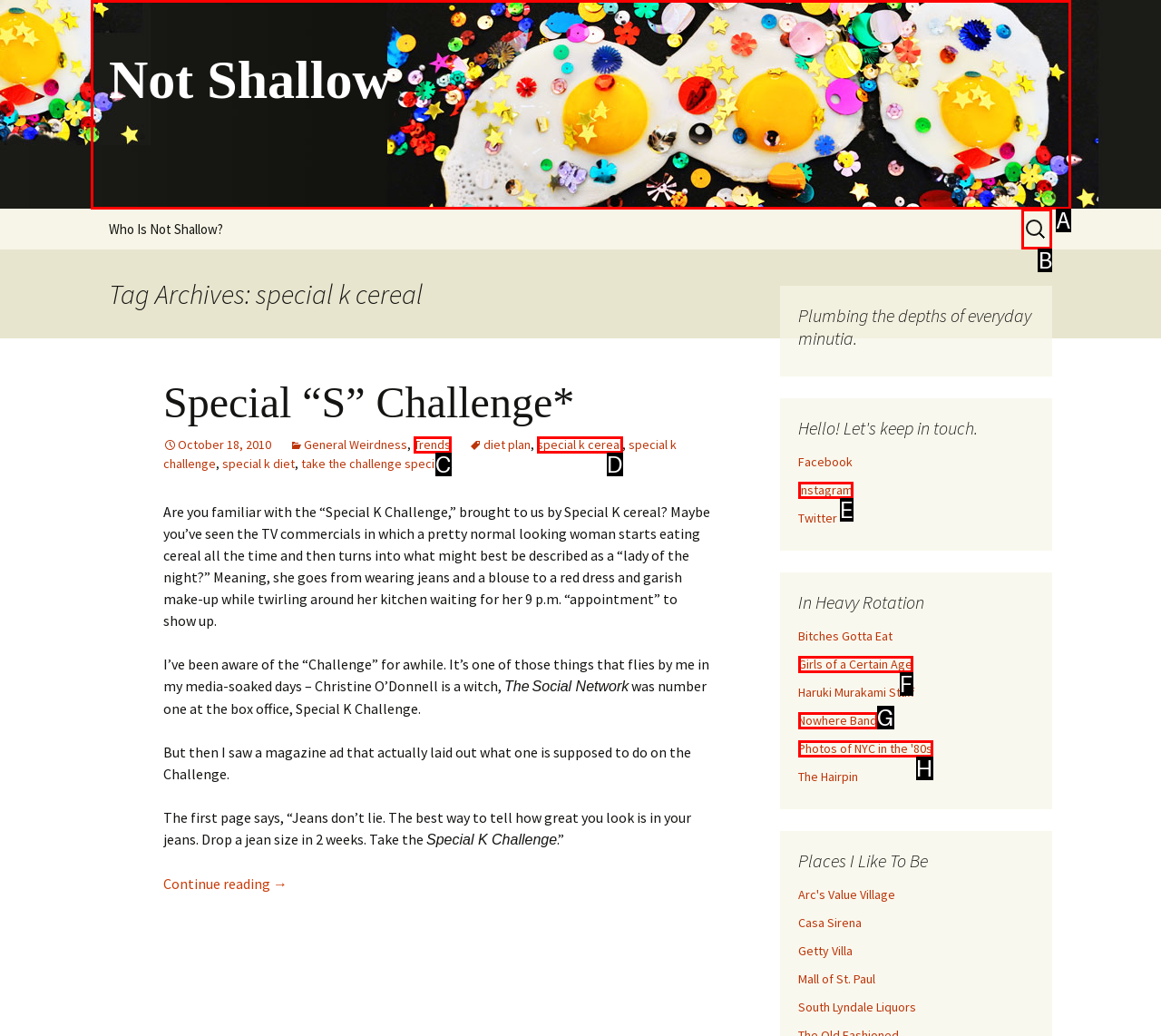Select the correct UI element to click for this task: Search for something.
Answer using the letter from the provided options.

B